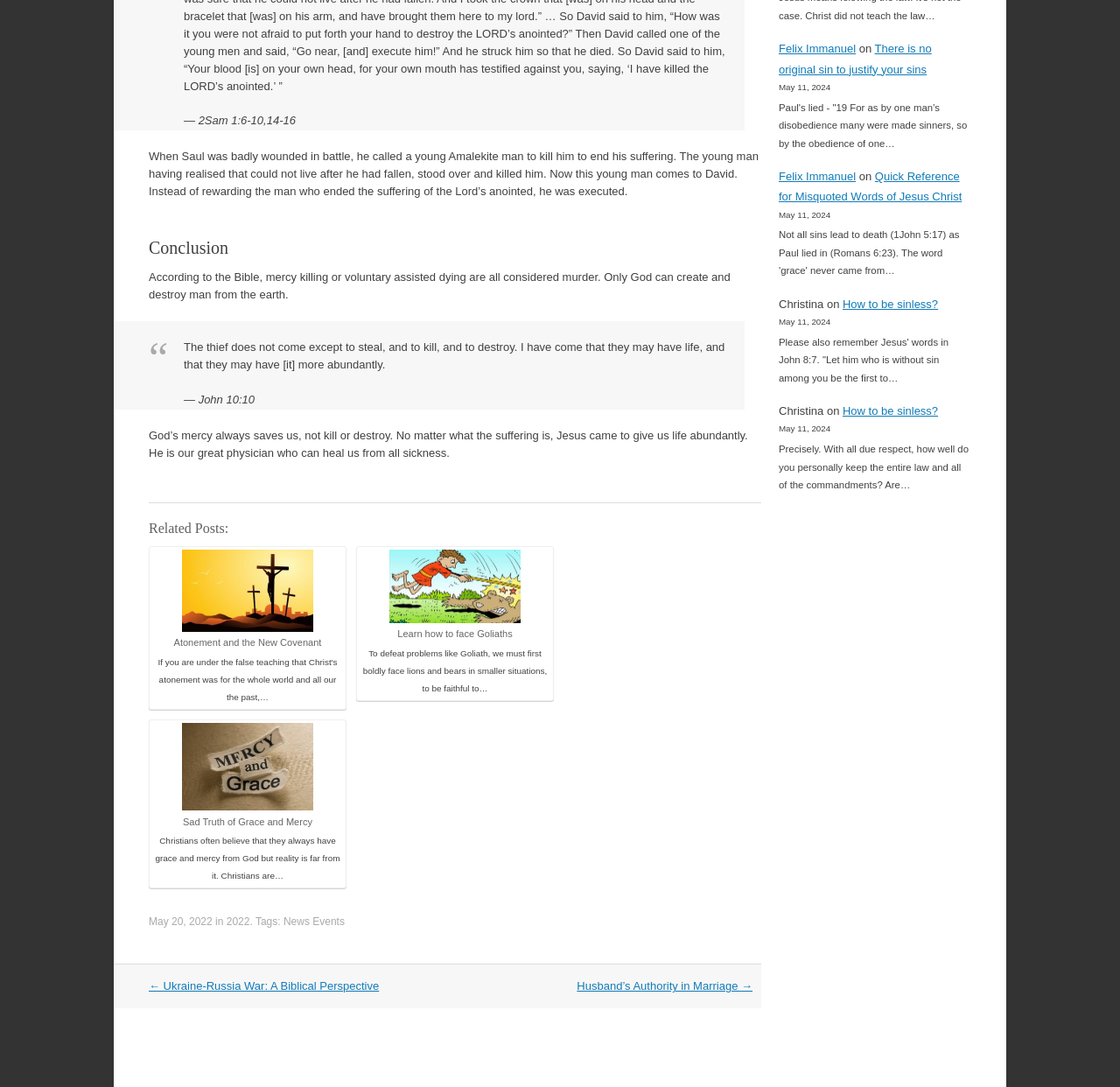Identify the bounding box coordinates for the element that needs to be clicked to fulfill this instruction: "Read the article 'Ukraine-Russia War: A Biblical Perspective'". Provide the coordinates in the format of four float numbers between 0 and 1: [left, top, right, bottom].

[0.133, 0.901, 0.338, 0.913]